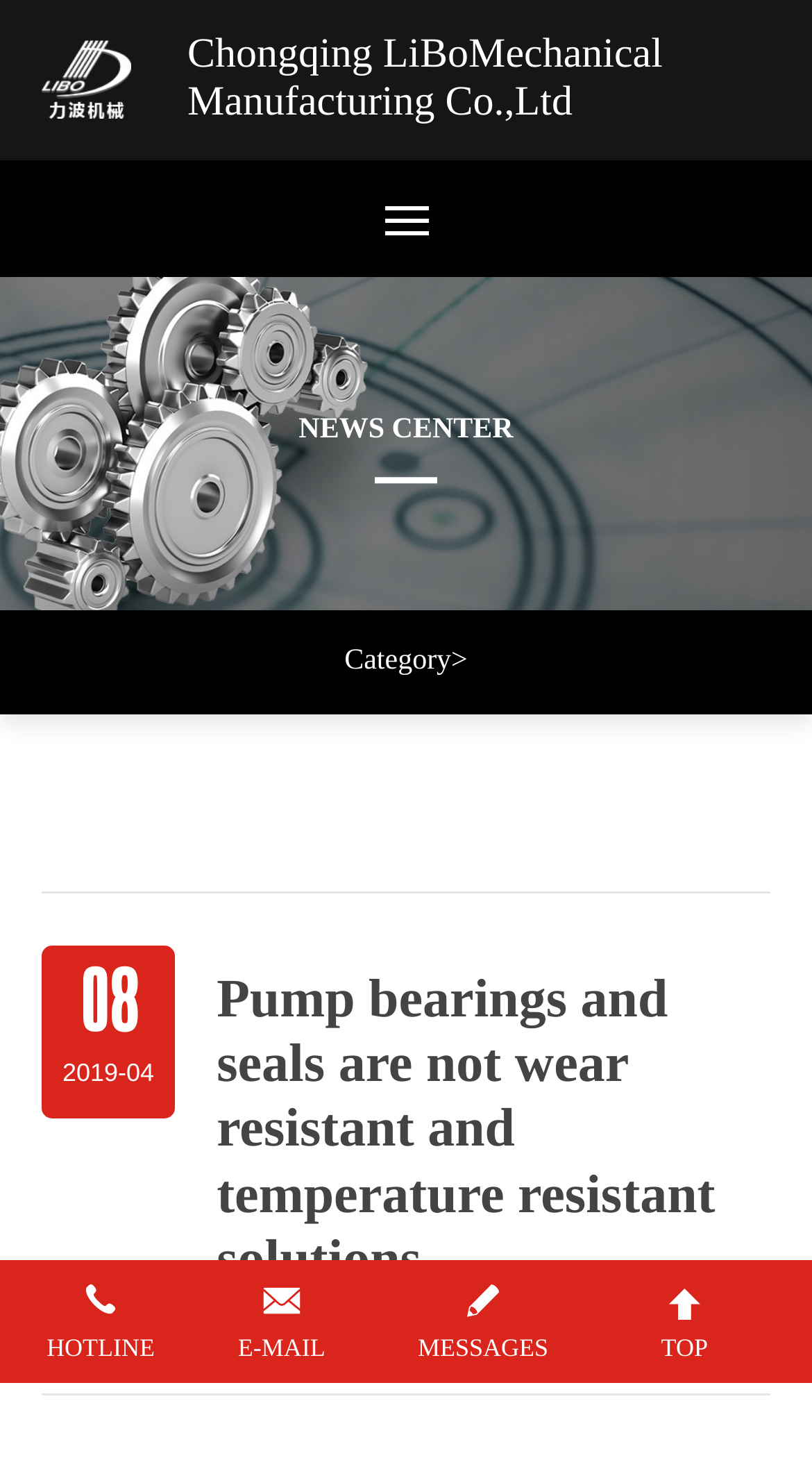How many images are on the news section?
Please craft a detailed and exhaustive response to the question.

I counted the number of images on the news section, which are represented by the '新闻中心' links, and found that there are 3 images in total.